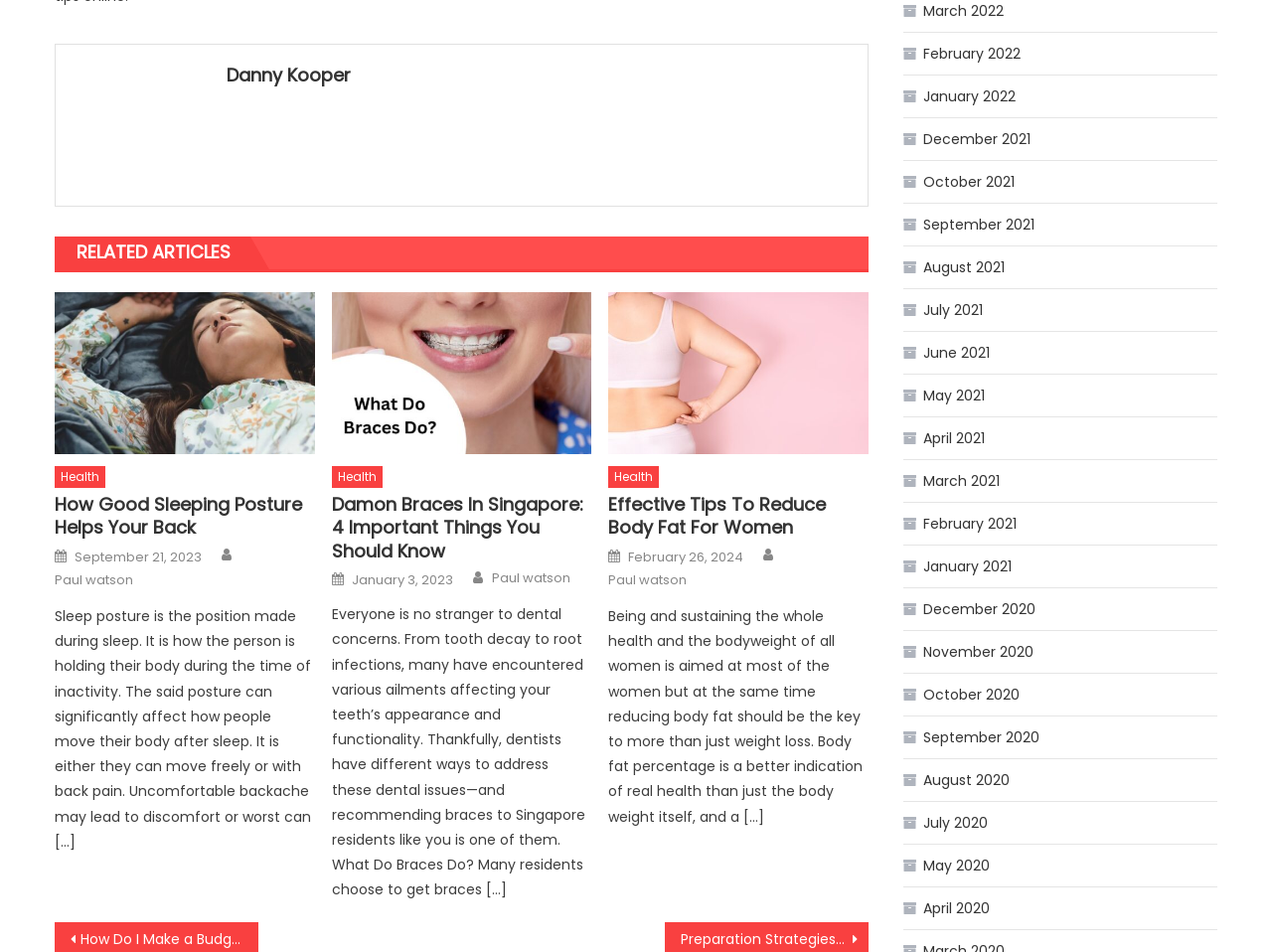Please provide a comprehensive answer to the question based on the screenshot: When was the first article posted?

I found this information by looking at the link element with the text 'September 21, 2023' which is located below the 'Posted on' label in the first article section.